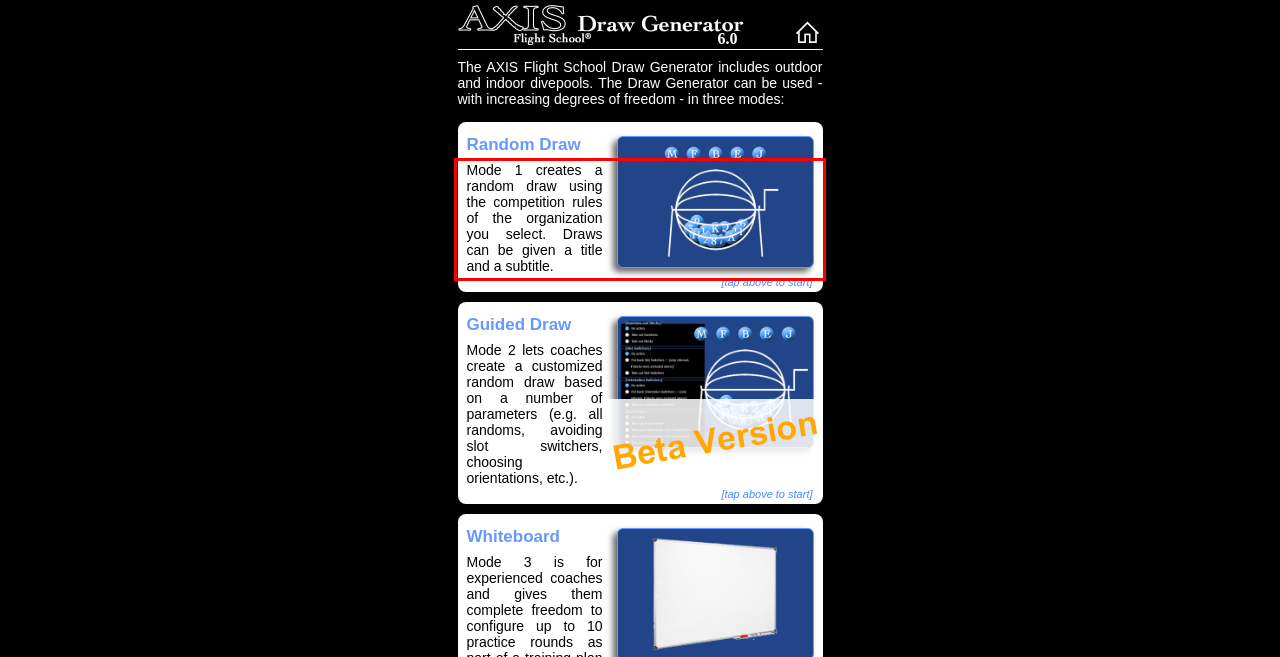You are given a webpage screenshot with a red bounding box around a UI element. Extract and generate the text inside this red bounding box.

Mode 1 creates a random draw using the competition rules of the organization you select. Draws can be given a title and a subtitle.